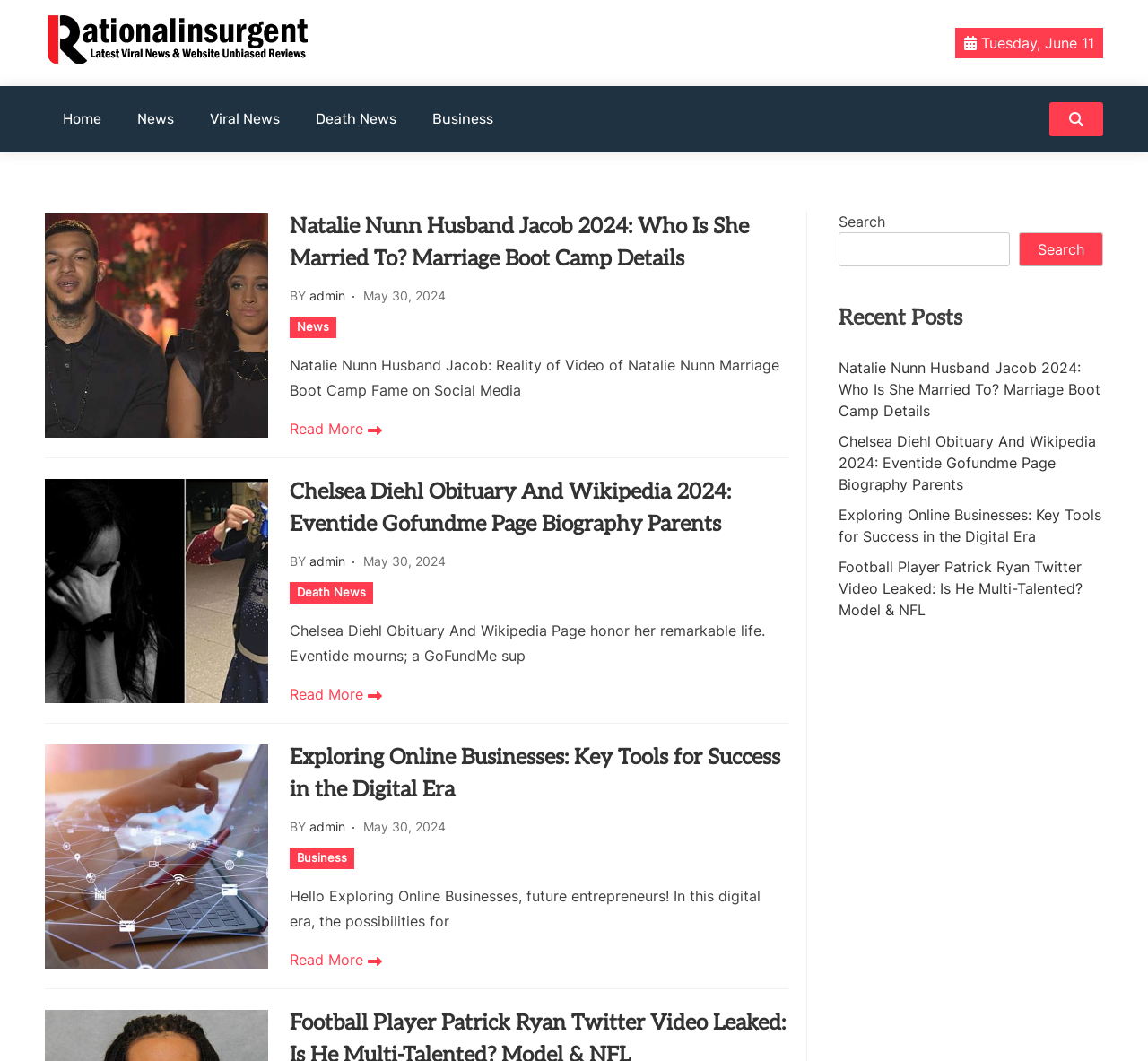How many recent posts are displayed on the webpage?
Look at the image and answer the question using a single word or phrase.

4